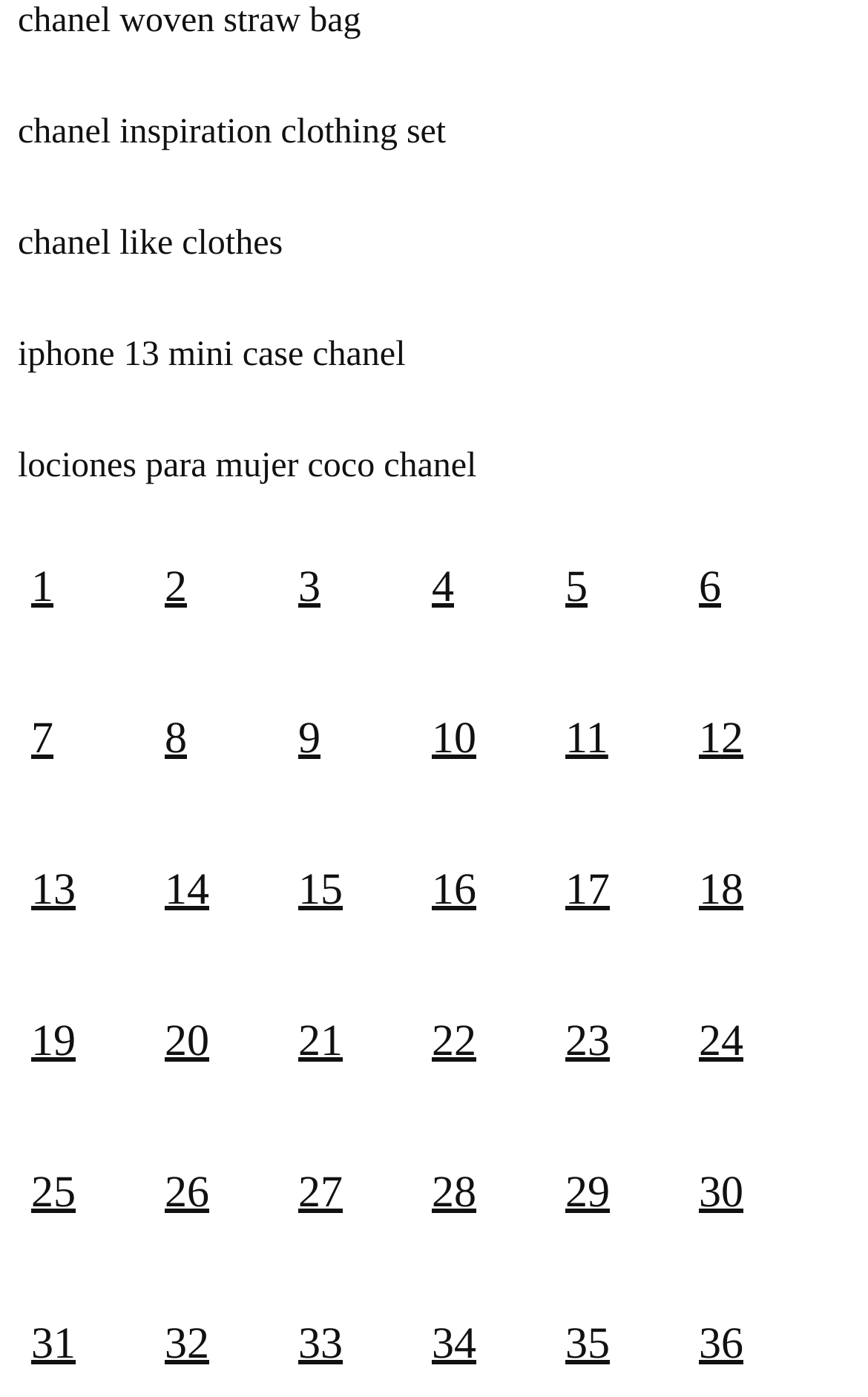Please identify the bounding box coordinates of the area that needs to be clicked to fulfill the following instruction: "click on Chanel inspiration clothing set."

[0.021, 0.058, 0.979, 0.134]